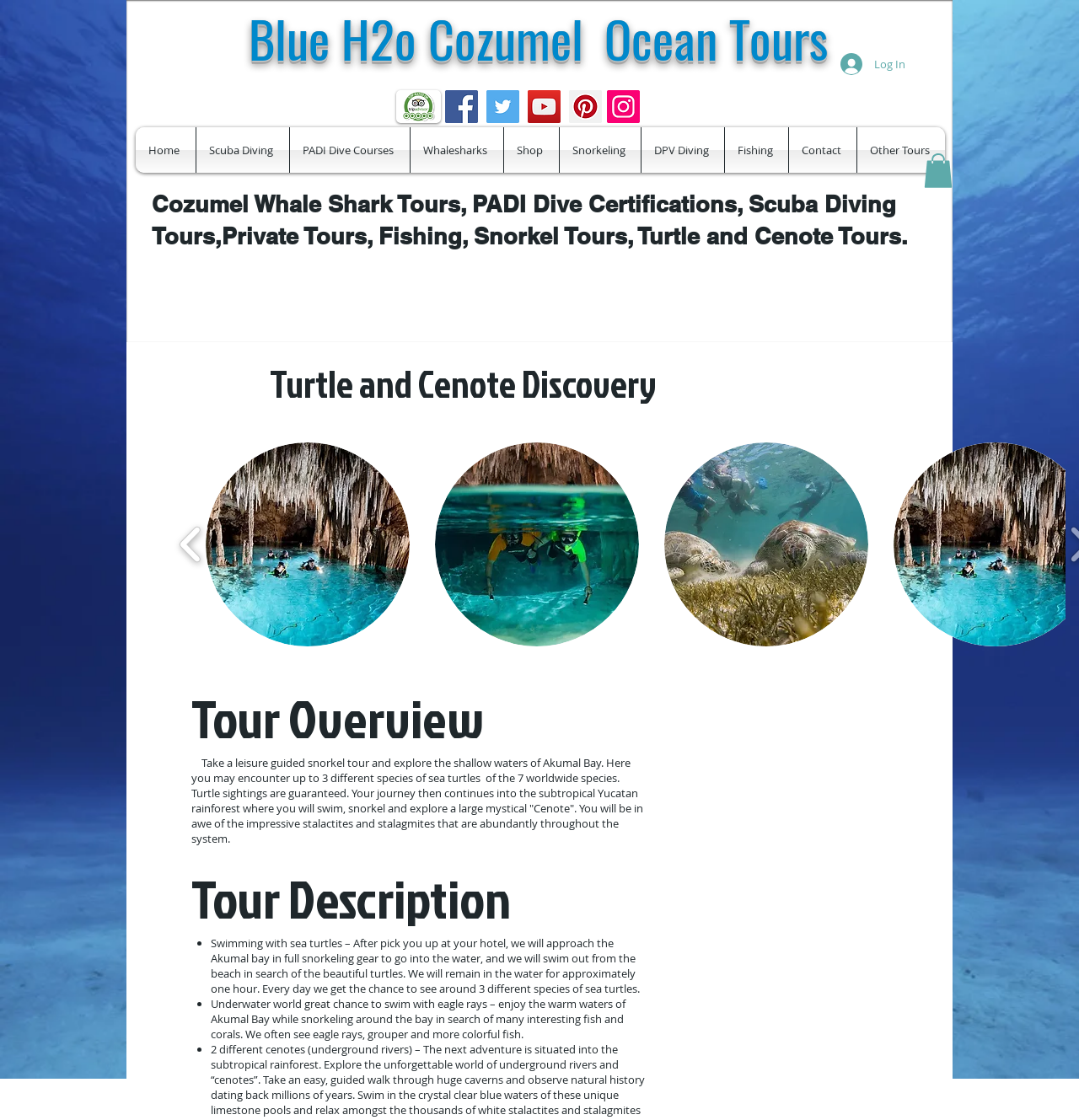Find the bounding box coordinates of the clickable area that will achieve the following instruction: "Go to the 'PACKAGES' page".

None